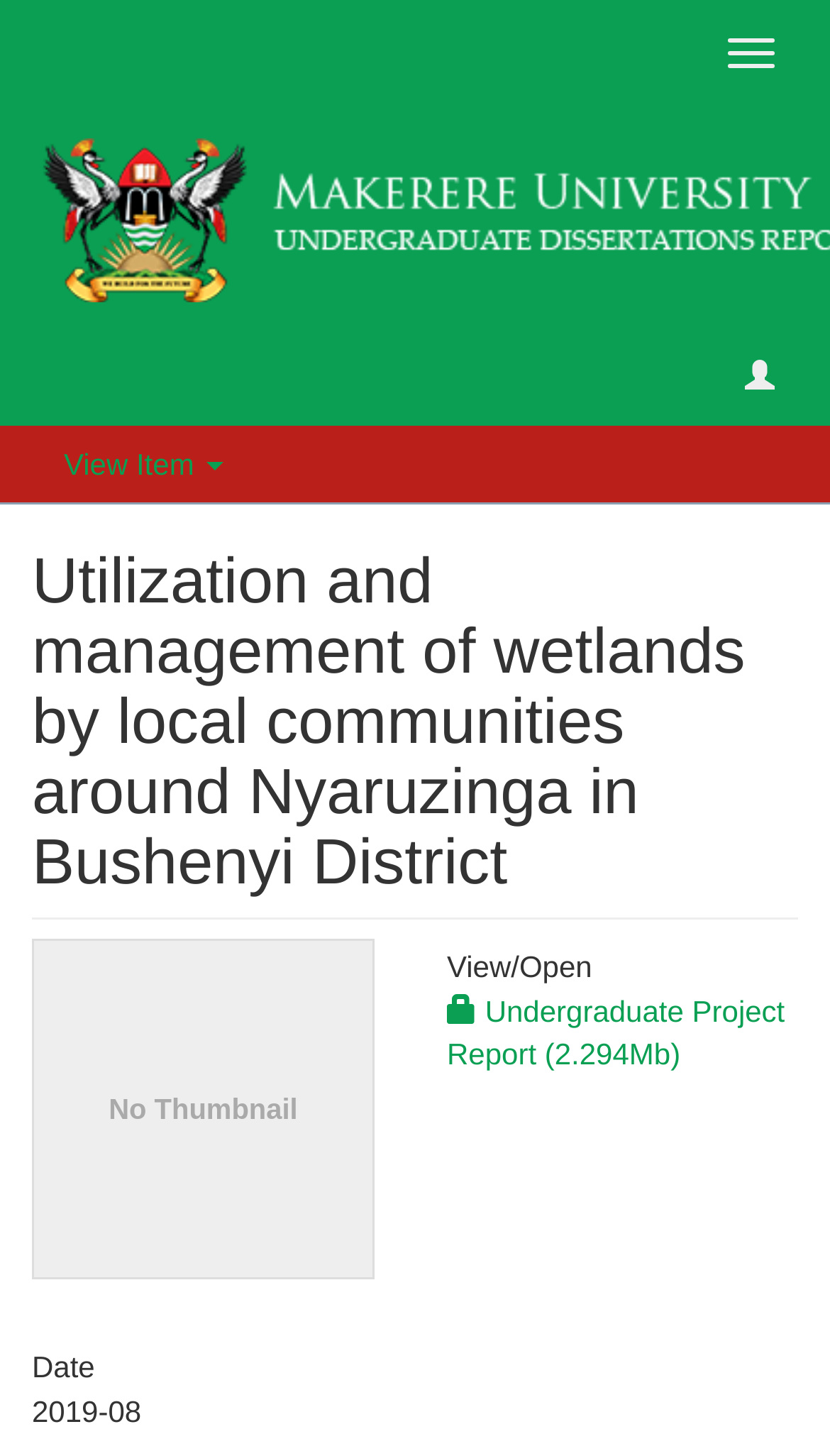Bounding box coordinates are specified in the format (top-left x, top-left y, bottom-right x, bottom-right y). All values are floating point numbers bounded between 0 and 1. Please provide the bounding box coordinate of the region this sentence describes: PaperMod

None